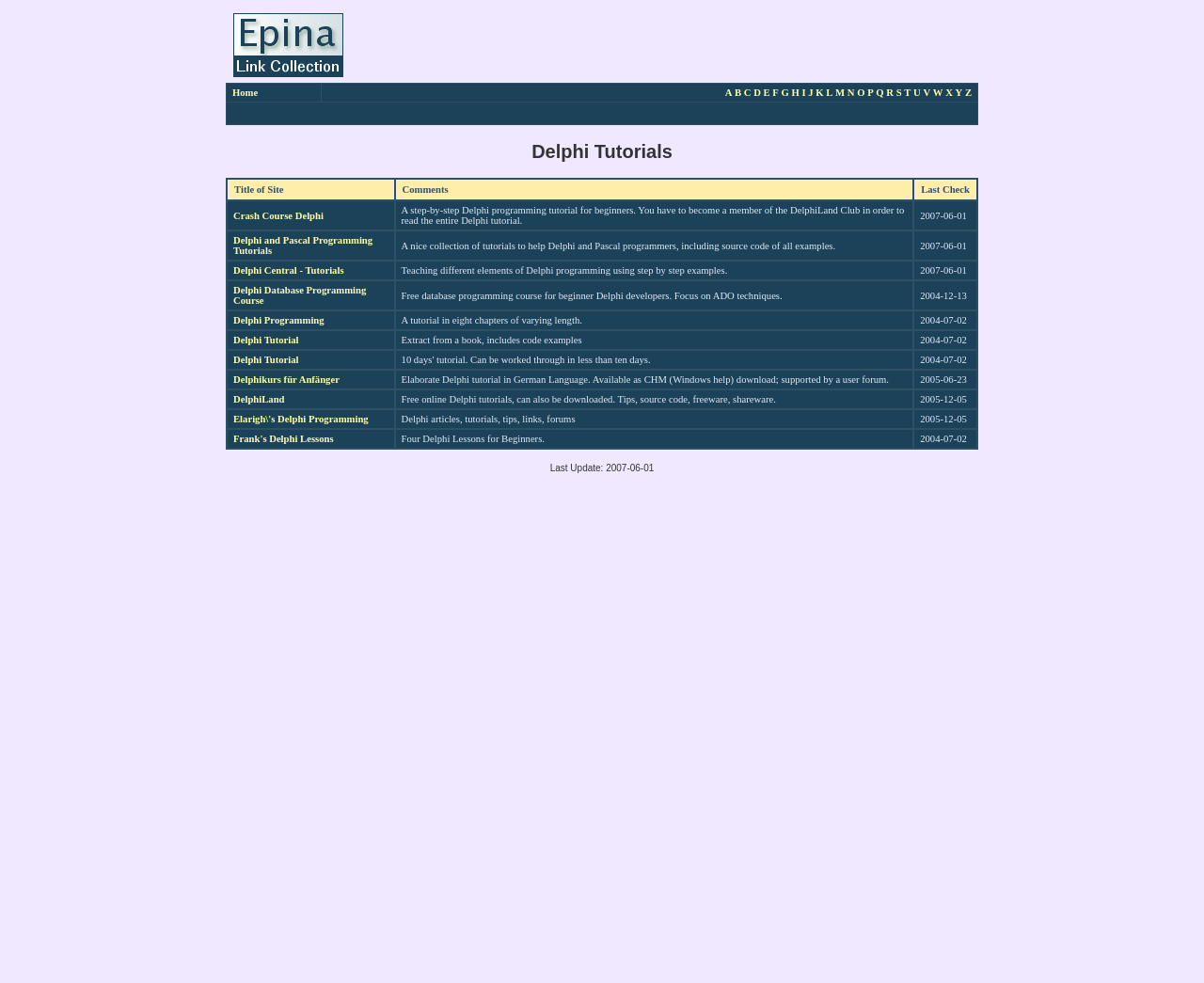From the image, can you give a detailed response to the question below:
What is the topic of the link 'Crash Course Delphi'?

The link 'Crash Course Delphi' is a tutorial for beginners, as indicated by the description 'A step-by-step Delphi programming tutorial for beginners'.